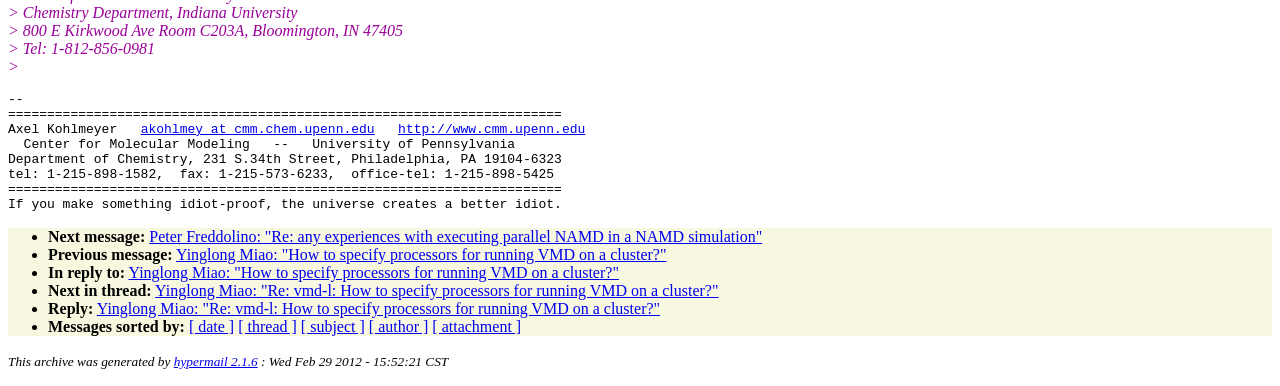Using the description: "hypermail 2.1.6", identify the bounding box of the corresponding UI element in the screenshot.

[0.136, 0.917, 0.201, 0.956]